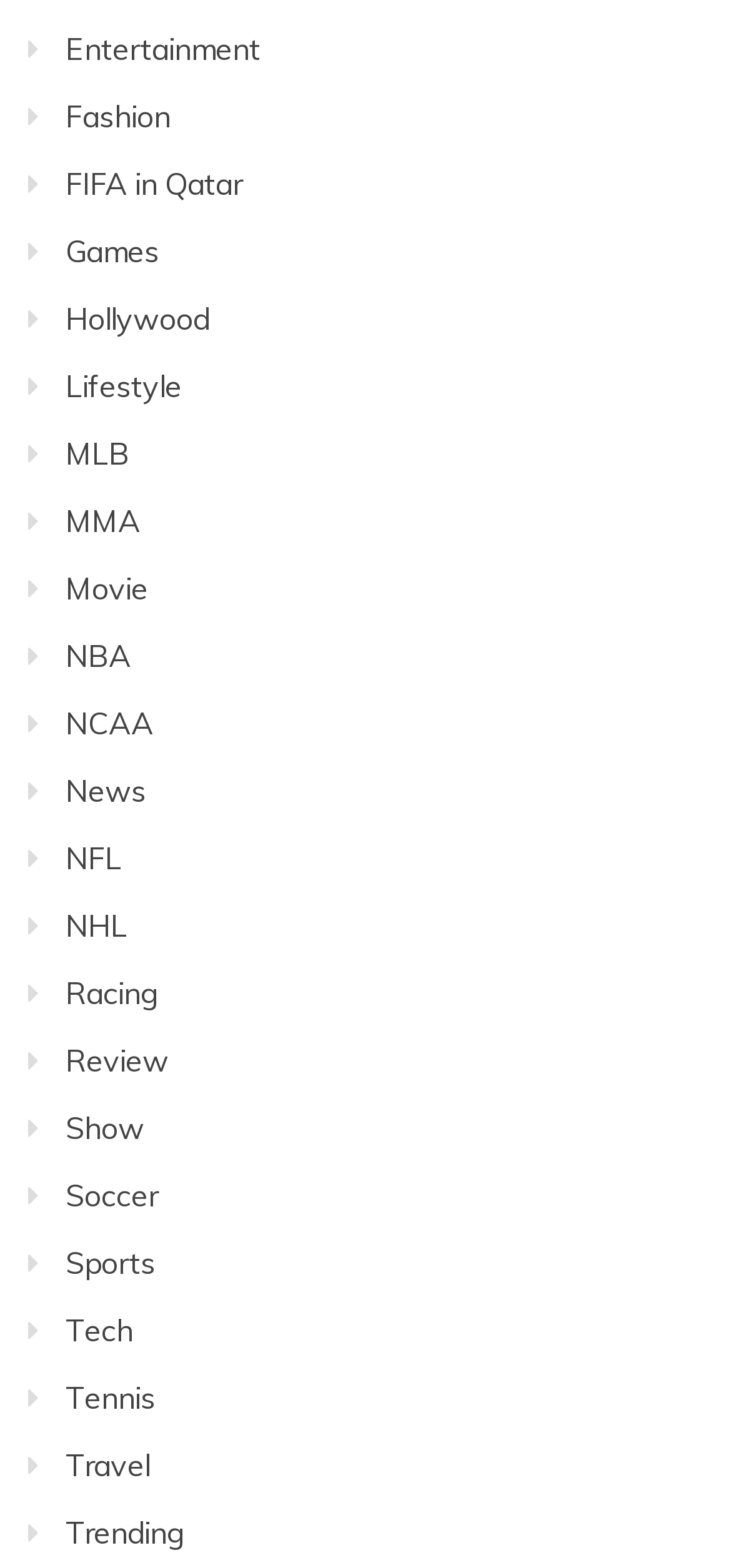Determine the bounding box coordinates for the area you should click to complete the following instruction: "Click on Entertainment".

[0.09, 0.019, 0.356, 0.043]